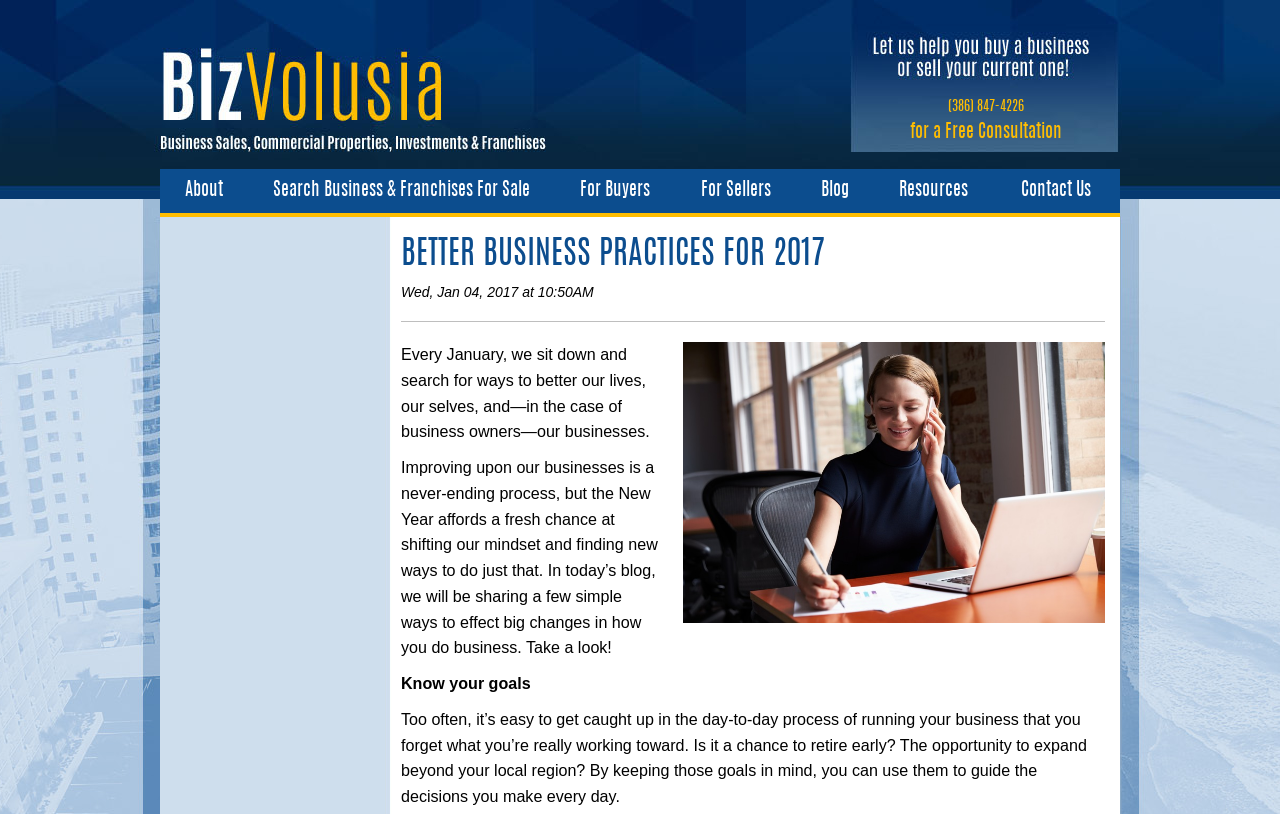Please provide the bounding box coordinates for the element that needs to be clicked to perform the following instruction: "call the phone number". The coordinates should be given as four float numbers between 0 and 1, i.e., [left, top, right, bottom].

[0.741, 0.123, 0.8, 0.14]